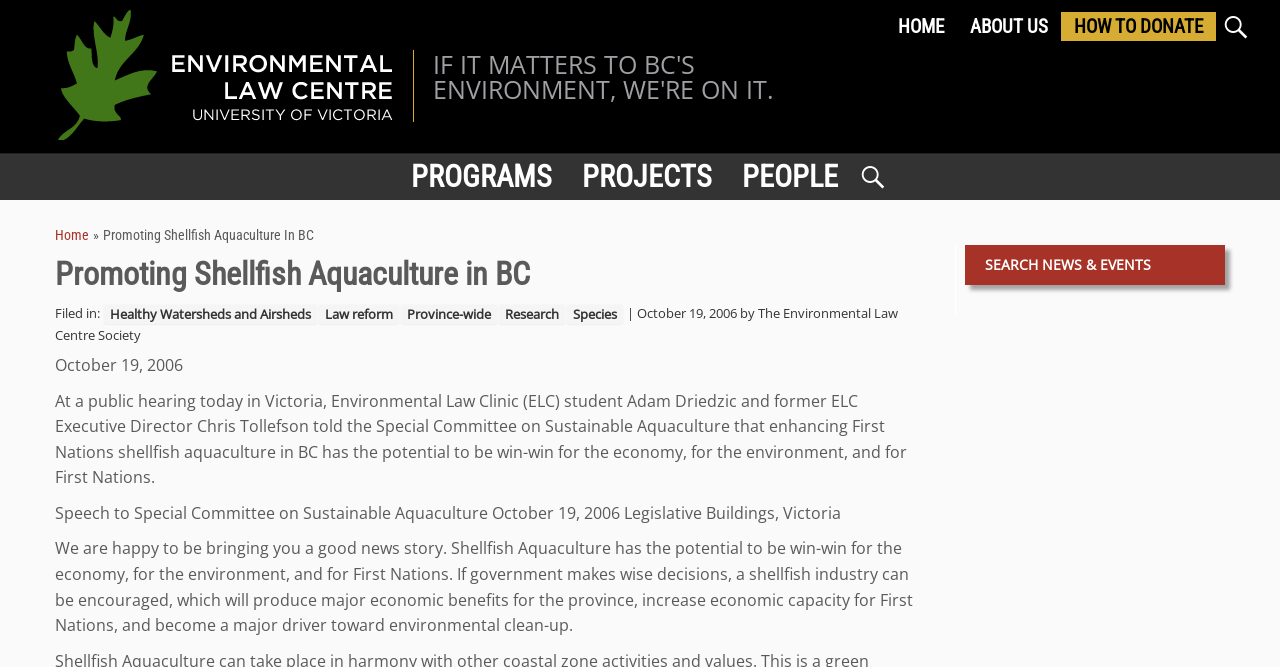Point out the bounding box coordinates of the section to click in order to follow this instruction: "view projects".

[0.443, 0.235, 0.568, 0.295]